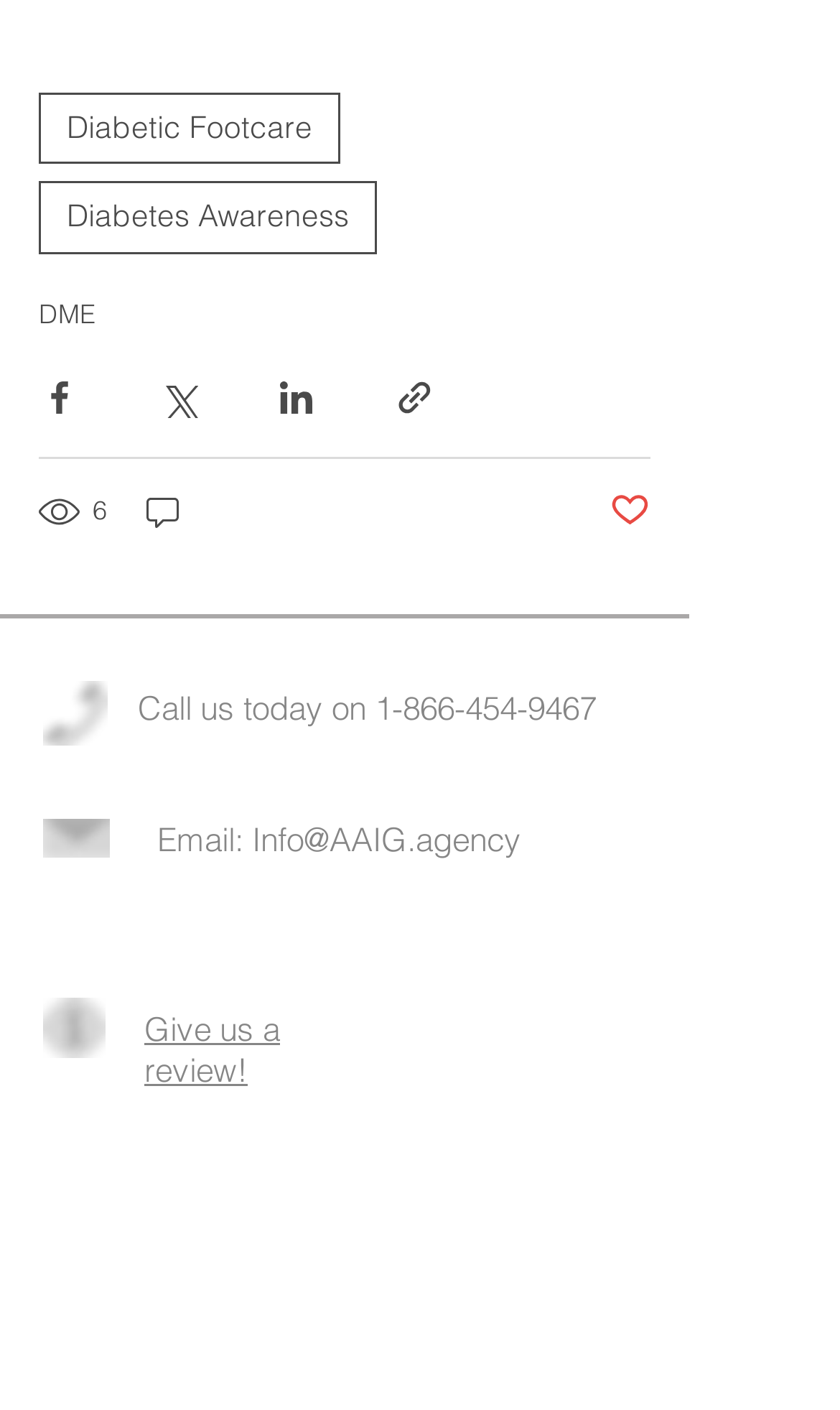Determine the bounding box coordinates for the clickable element required to fulfill the instruction: "Call 1-866-454-9467". Provide the coordinates as four float numbers between 0 and 1, i.e., [left, top, right, bottom].

[0.446, 0.487, 0.71, 0.516]